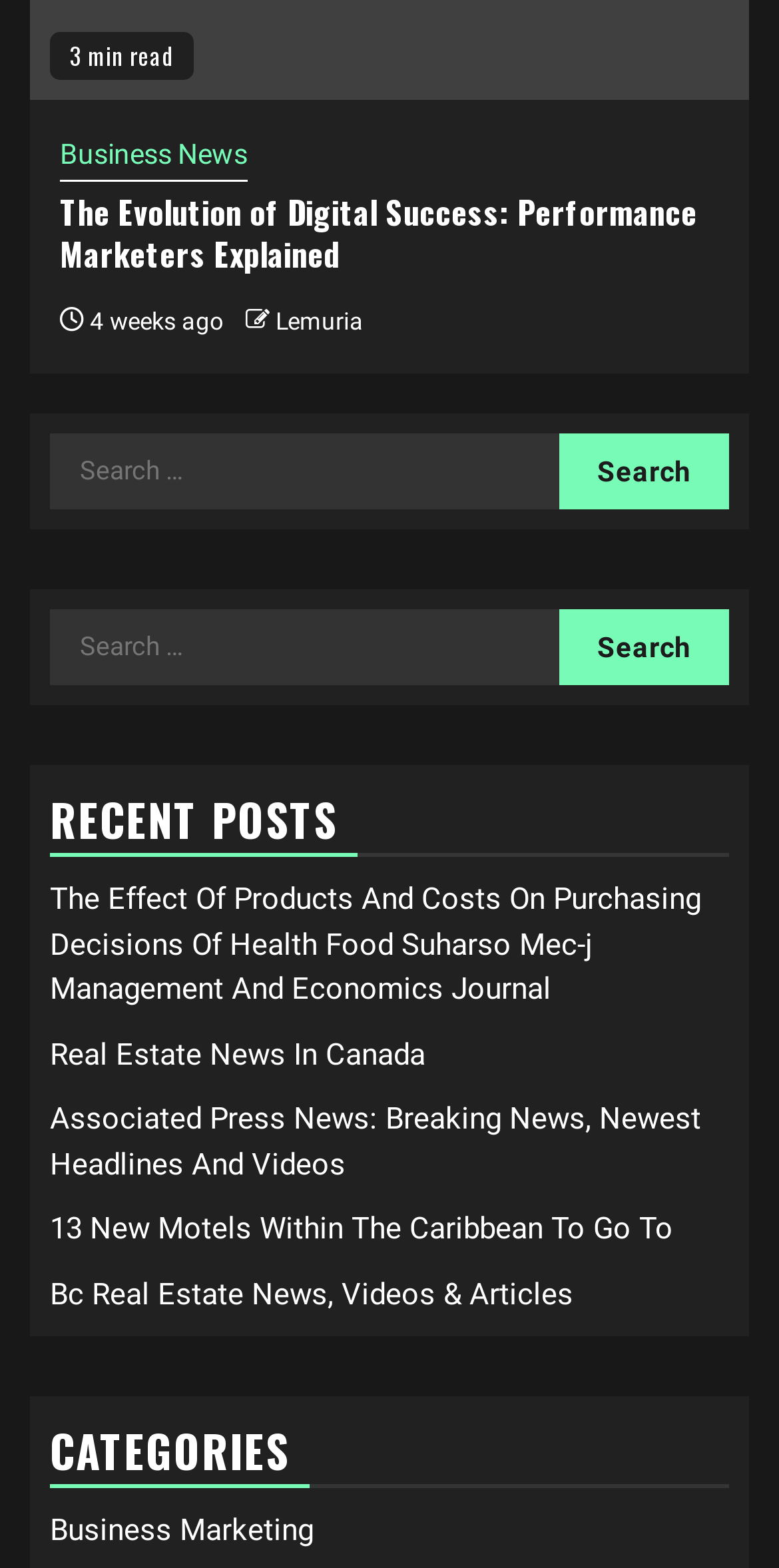Identify the bounding box coordinates of the clickable section necessary to follow the following instruction: "View recent posts". The coordinates should be presented as four float numbers from 0 to 1, i.e., [left, top, right, bottom].

[0.064, 0.5, 0.936, 0.547]